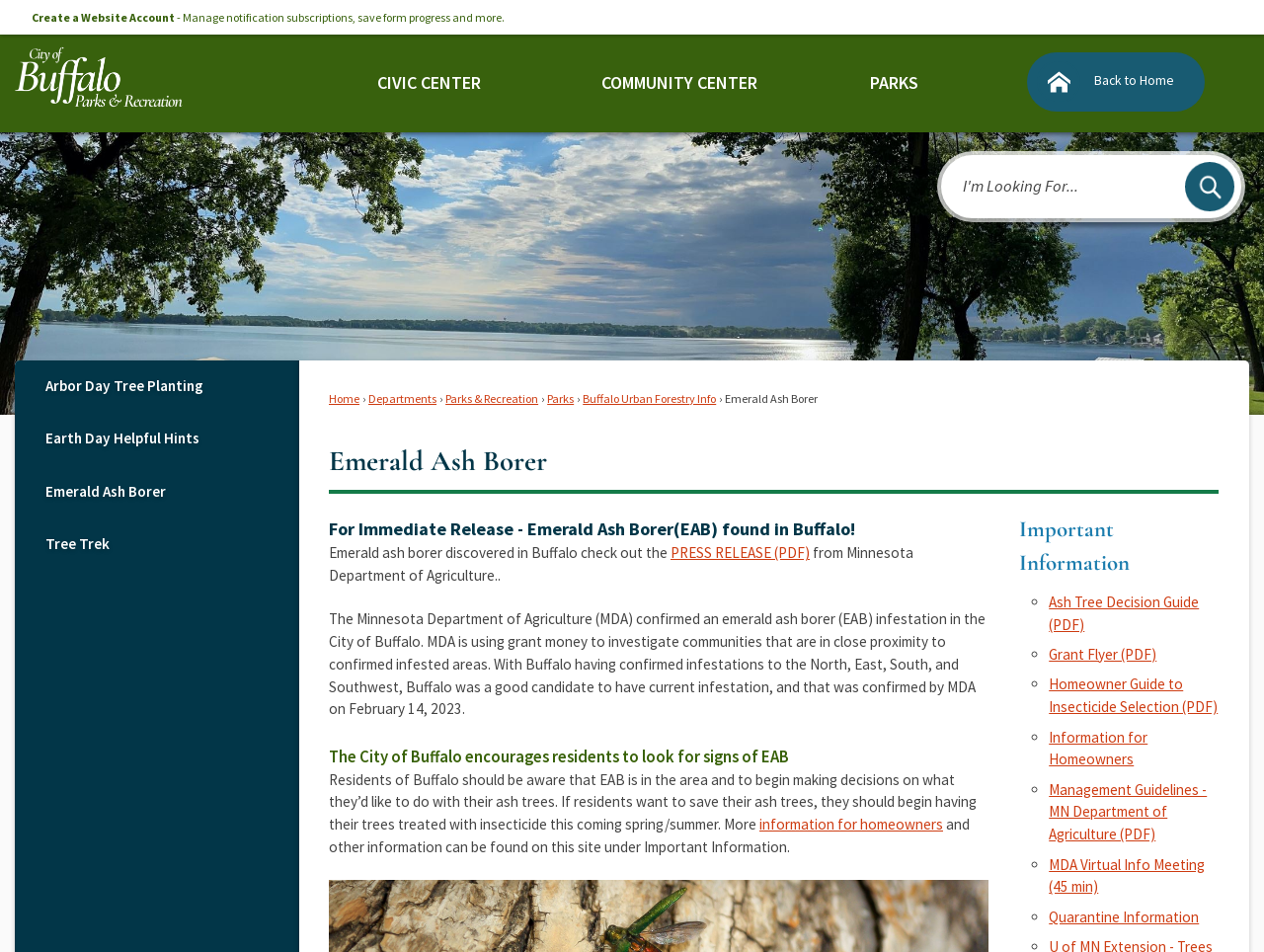Kindly determine the bounding box coordinates for the clickable area to achieve the given instruction: "Sign in to the website".

[0.885, 0.0, 0.975, 0.036]